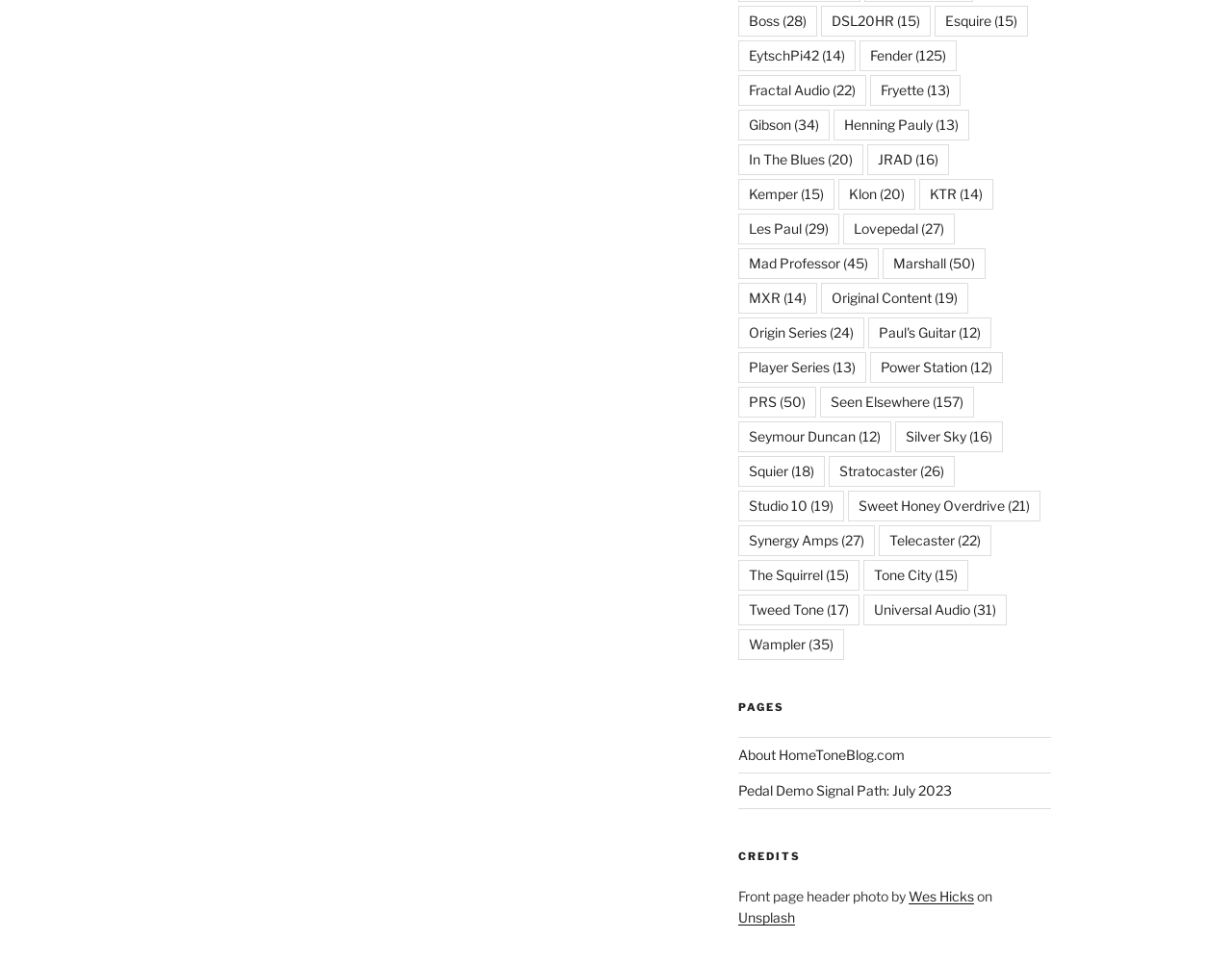Using a single word or phrase, answer the following question: 
Is the 'About HomeToneBlog.com' page a part of the brand categories?

No